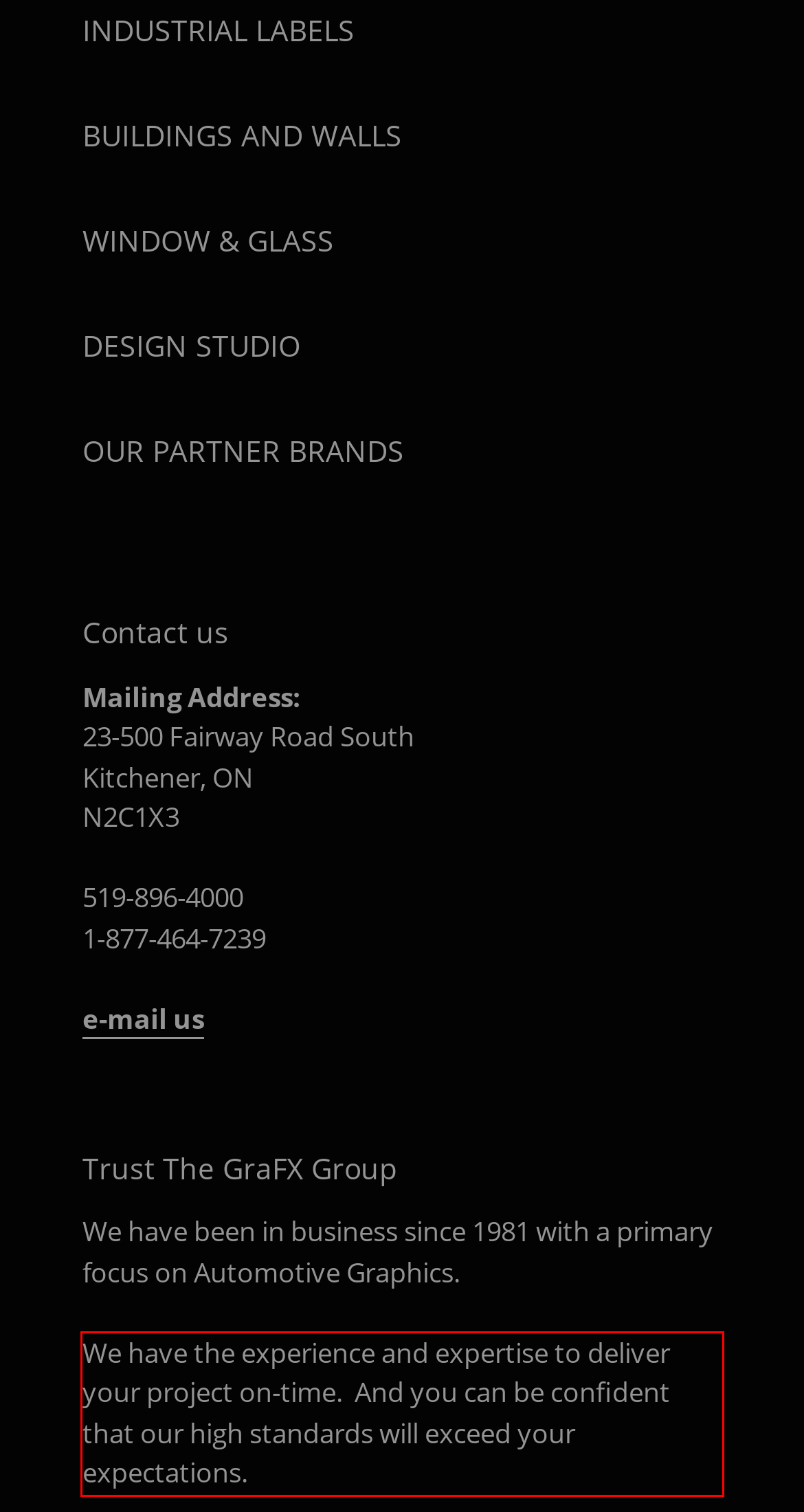You have a screenshot of a webpage with a UI element highlighted by a red bounding box. Use OCR to obtain the text within this highlighted area.

We have the experience and expertise to deliver your project on-time. And you can be confident that our high standards will exceed your expectations.